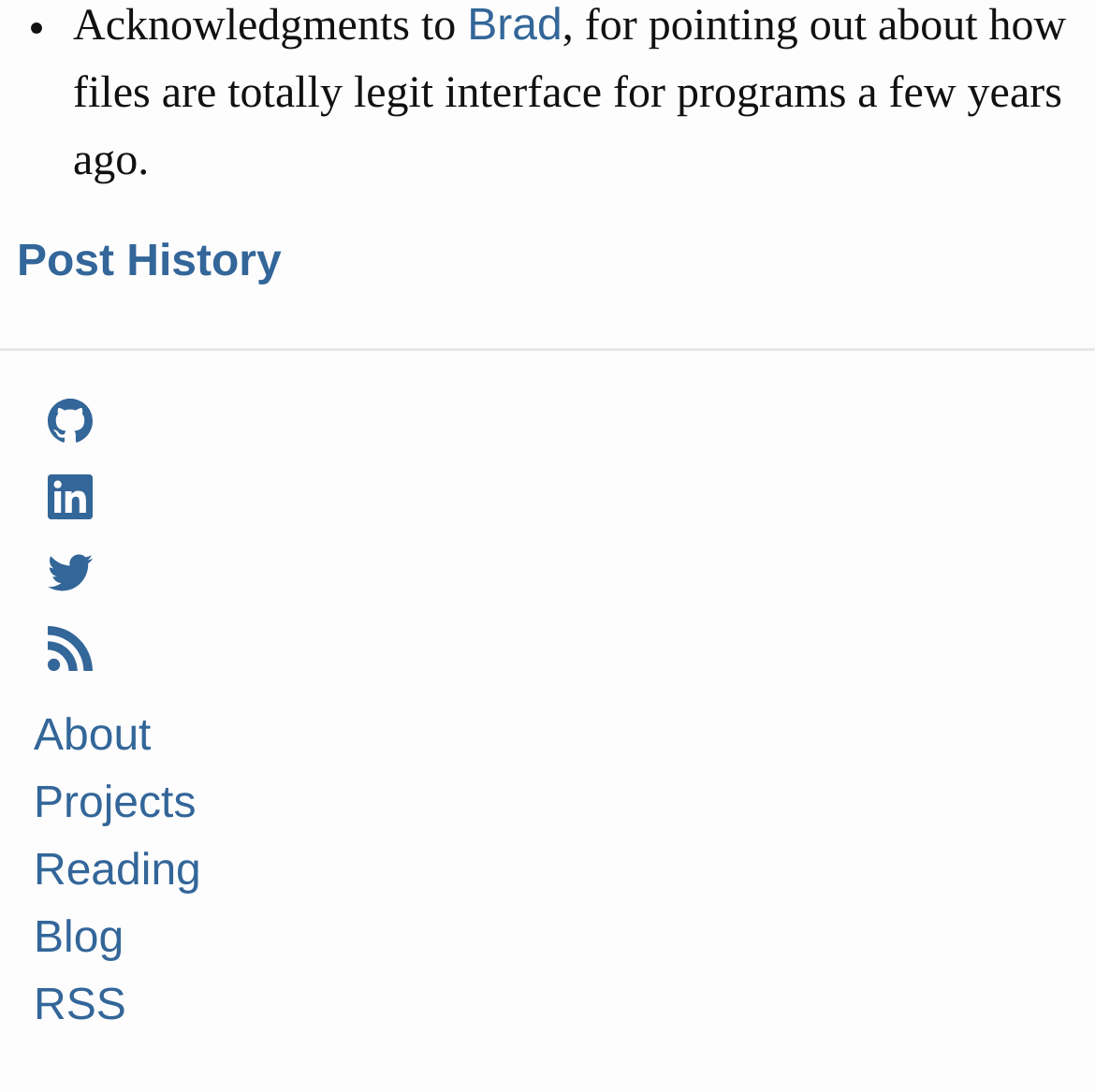How many images are present in the sidebar?
Please provide a single word or phrase as your answer based on the image.

5